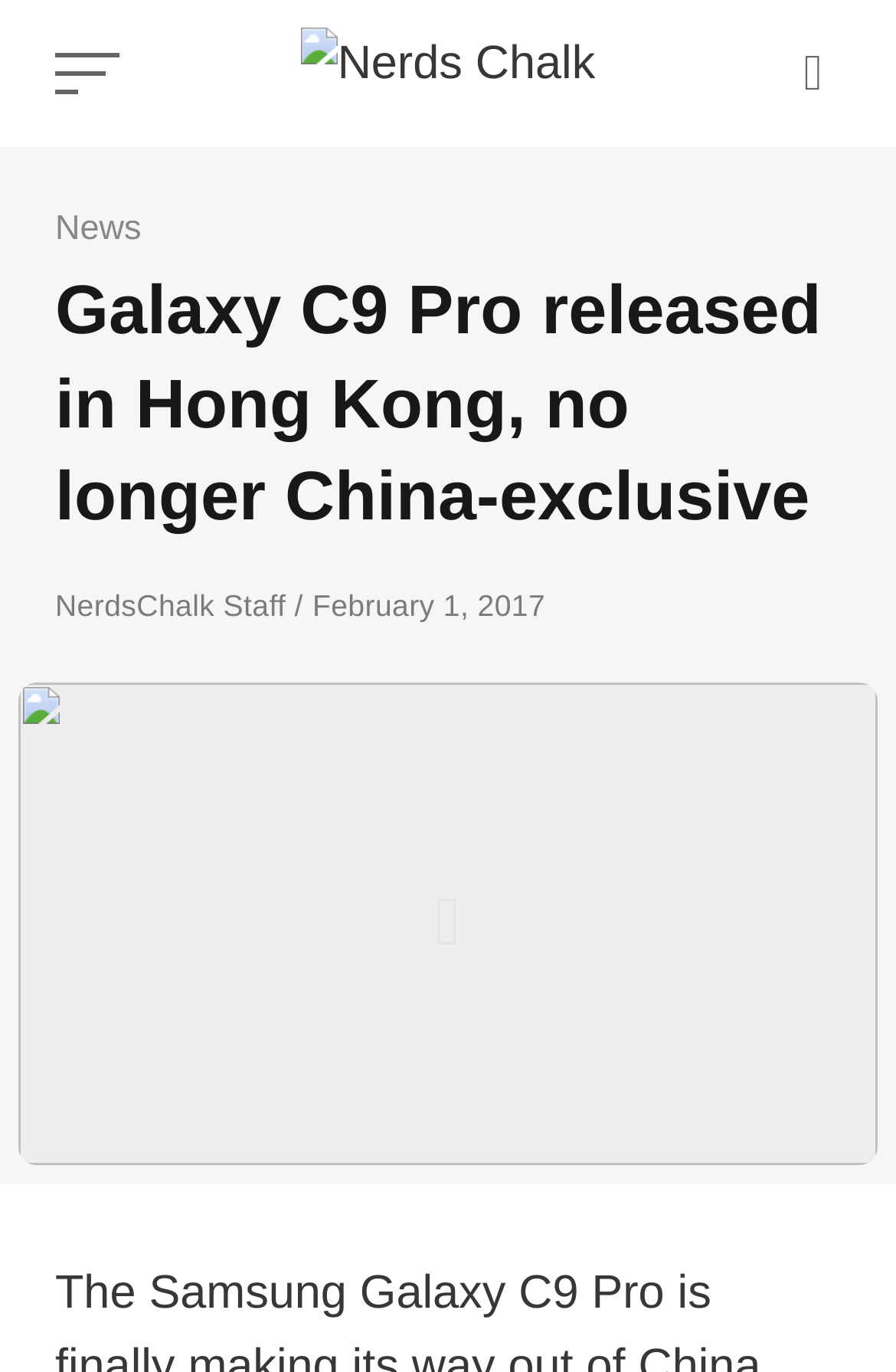Find the bounding box coordinates for the UI element that matches this description: "aria-label="Open or close menu"".

[0.062, 0.032, 0.144, 0.075]